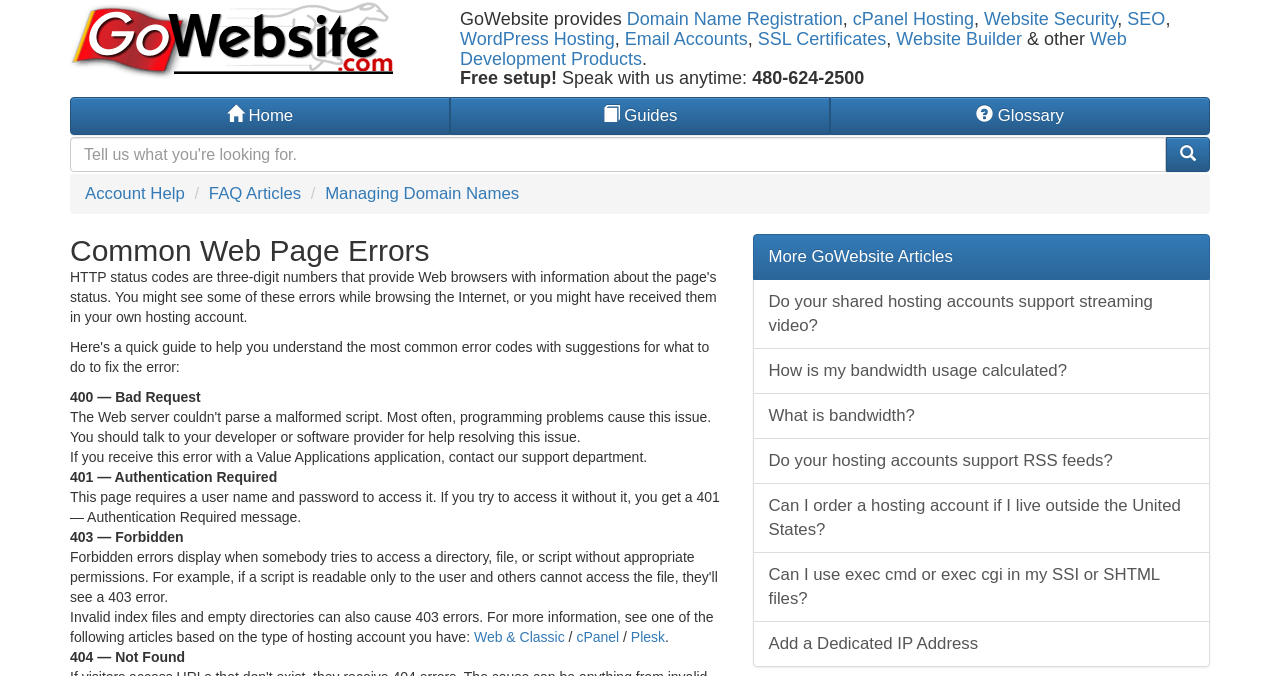Identify the bounding box coordinates for the region to click in order to carry out this instruction: "Search for something". Provide the coordinates using four float numbers between 0 and 1, formatted as [left, top, right, bottom].

None